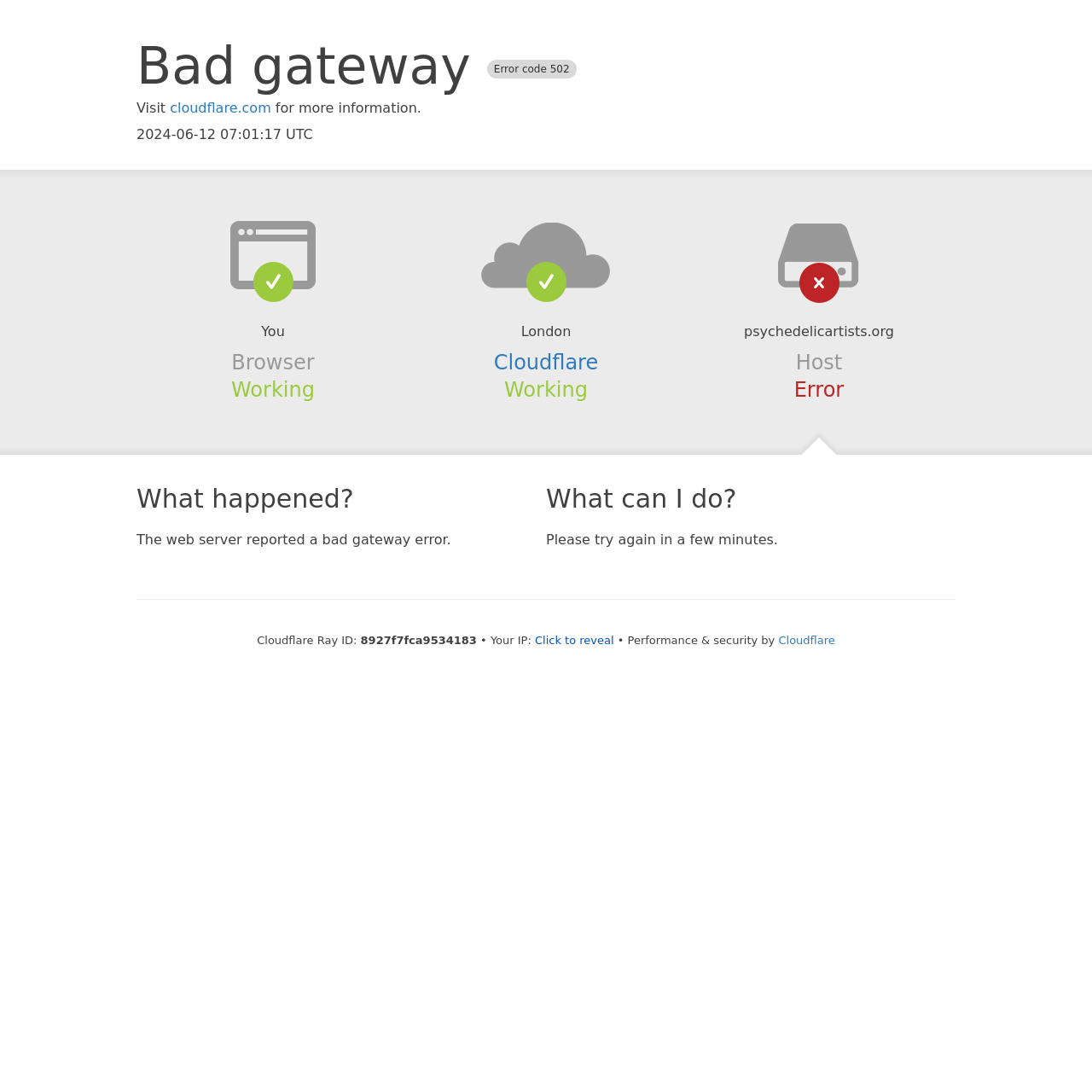What is the location of the browser?
Provide an in-depth and detailed answer to the question.

The location of the browser is London, as indicated by the text 'London' in the section that describes the browser's details.